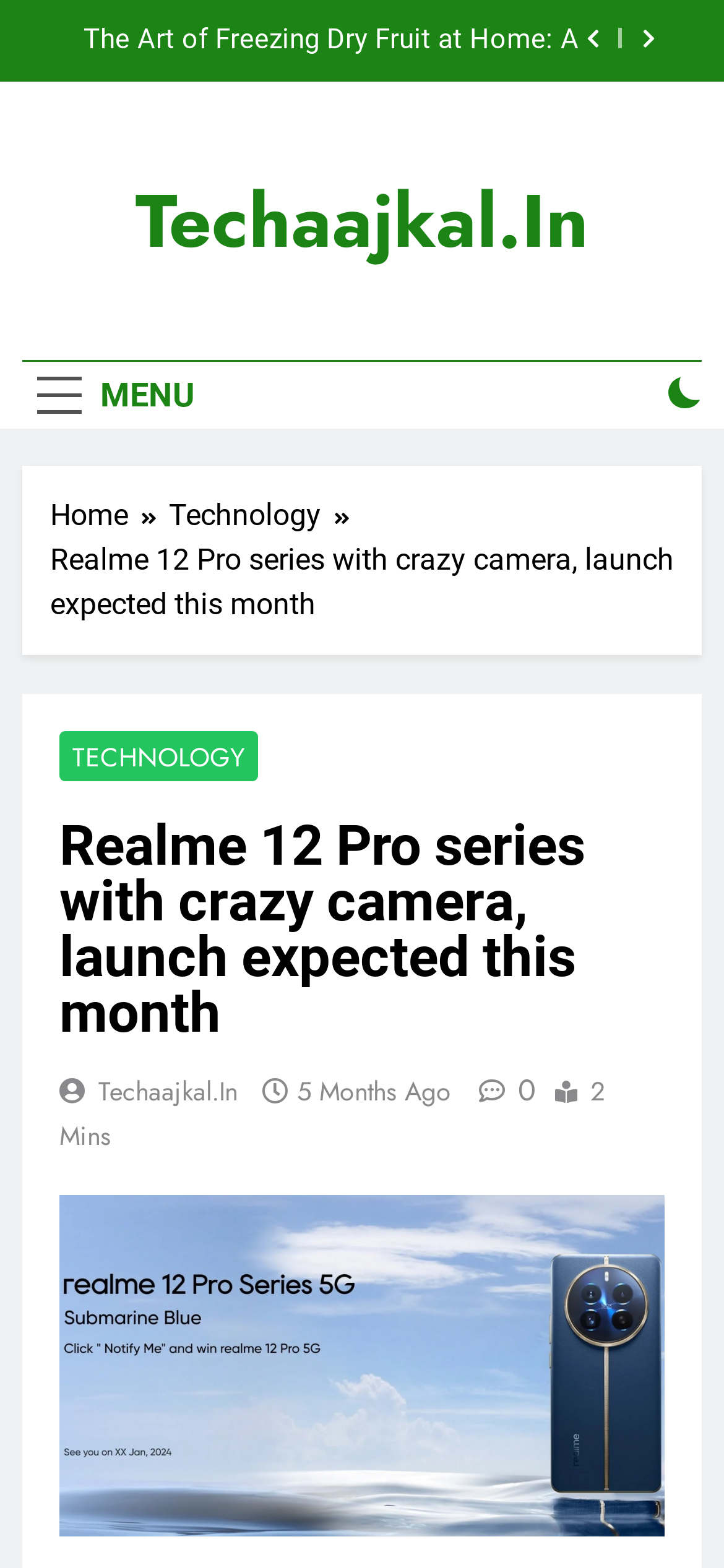How long does it take to read the article? Using the information from the screenshot, answer with a single word or phrase.

2 Mins